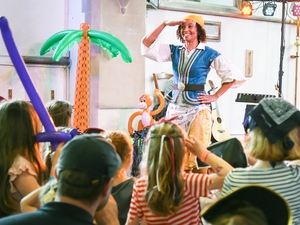Describe the image with as much detail as possible.

In an engaging scene from a lively event, CBeebies star Gemma Hunt, dressed in colorful pirate attire, is performing for an enthusiastic audience of children. She confidently salutes as she interacts with her young fans, who are gathered in front of her, many wearing playful costumes and holding inflatable pirate accessories. Behind her, playful decorations like a palm tree add to the festive atmosphere. The event, which resembles a pirate party led by Hunt, aims to entertain and inspire the children, fostering a sense of joy and creativity. The performance is part of a larger initiative to bring together families and friends for community fun and connection.